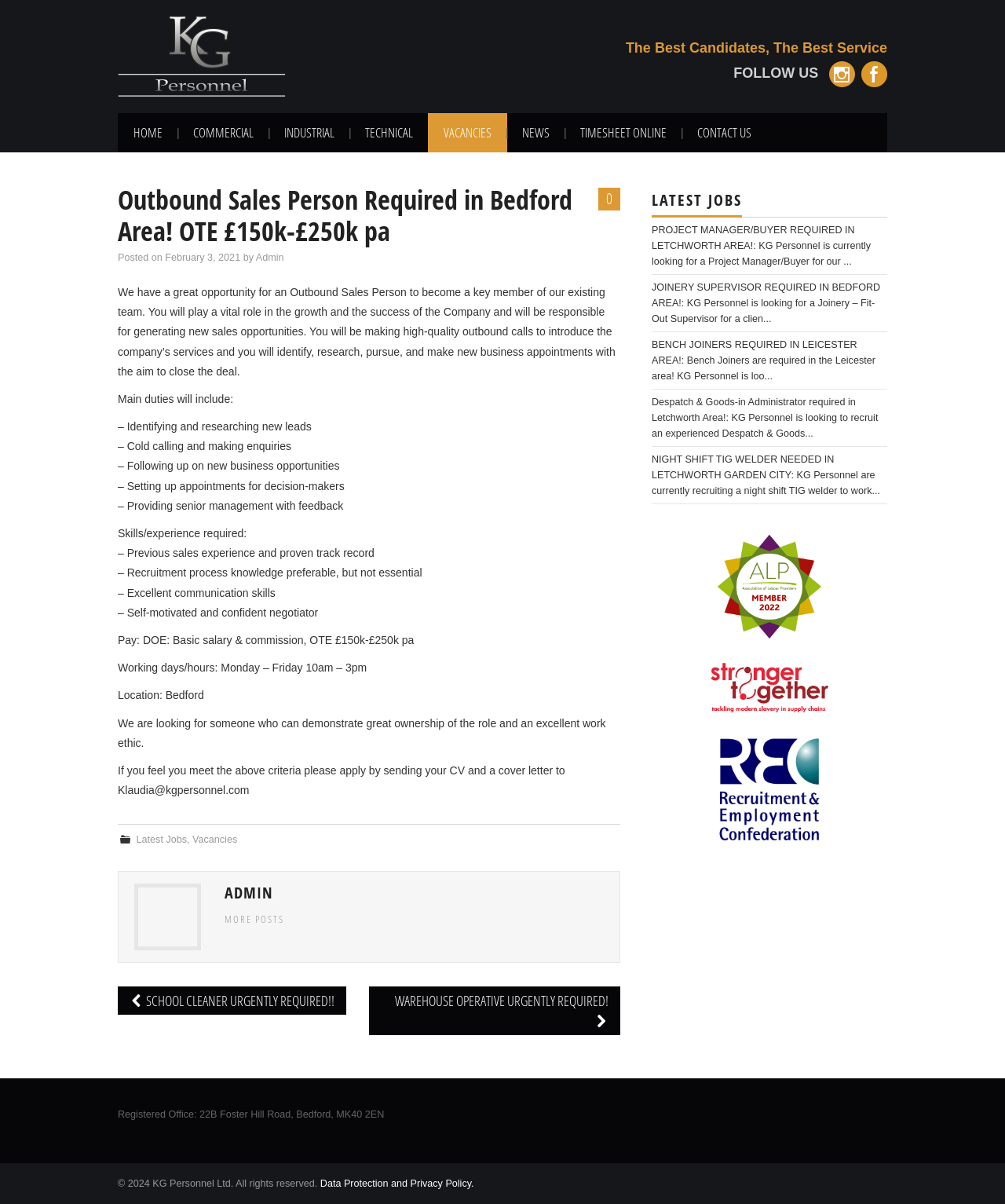Please give a short response to the question using one word or a phrase:
What is the job title of the vacancy?

Outbound Sales Person